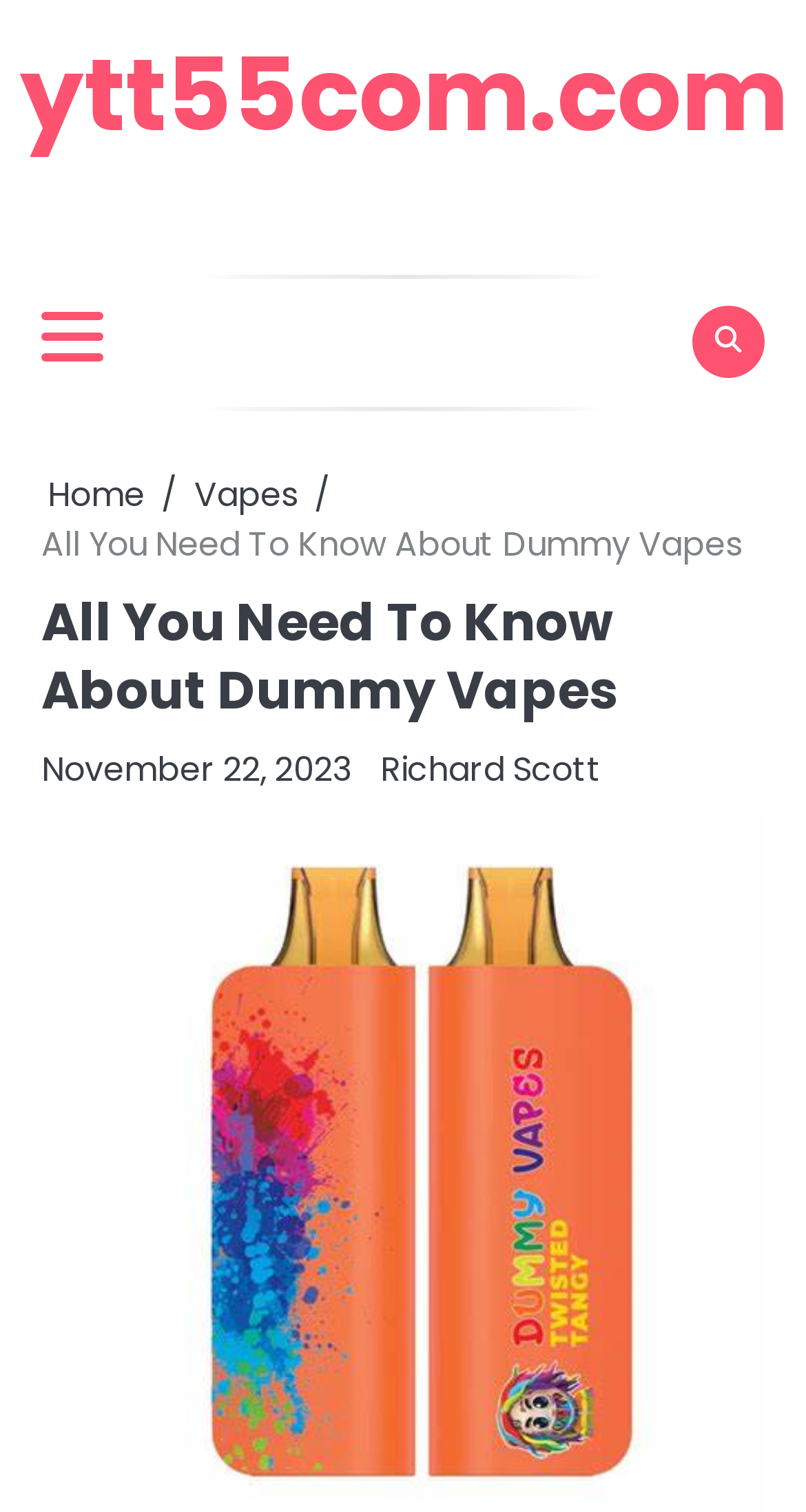Please give a concise answer to this question using a single word or phrase: 
When was the current article published?

November 22, 2023